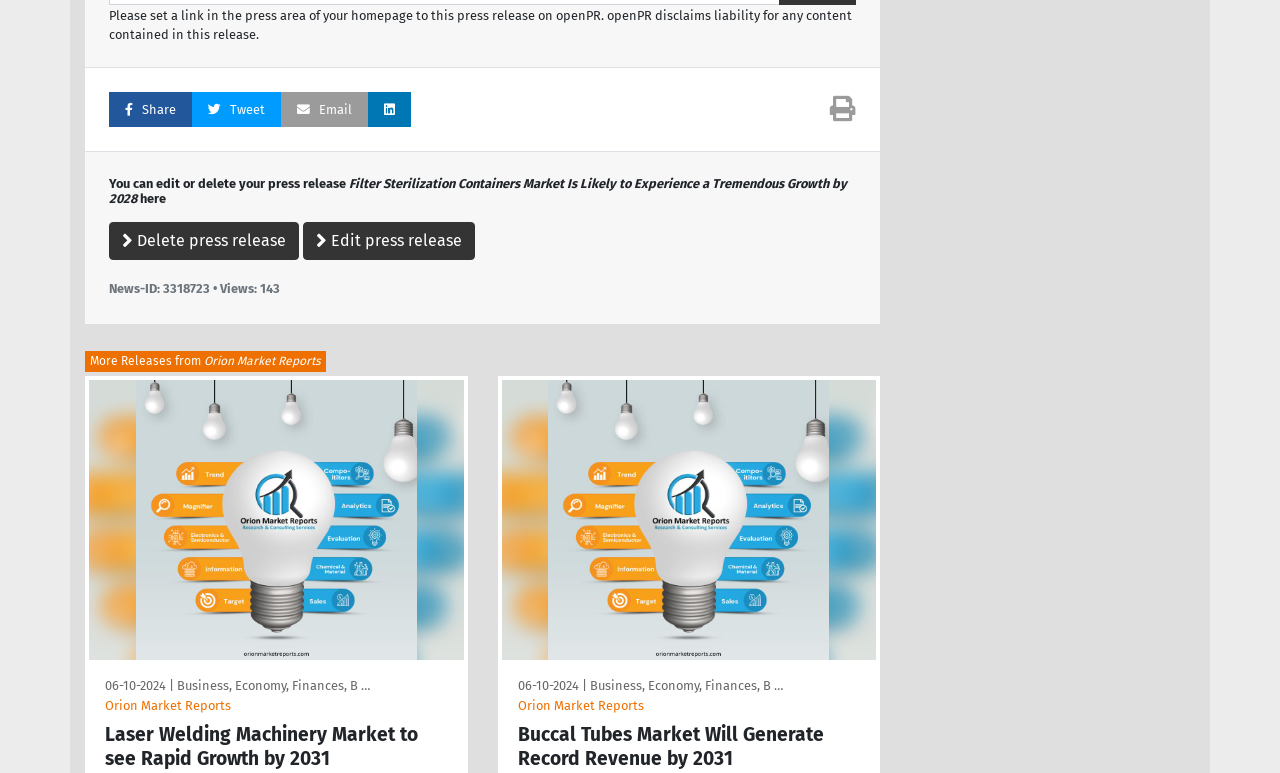What is the date of the press release 'Buccal Tubes Market Will Generate Record Revenue by 2031'?
Look at the image and answer the question with a single word or phrase.

06-10-2024